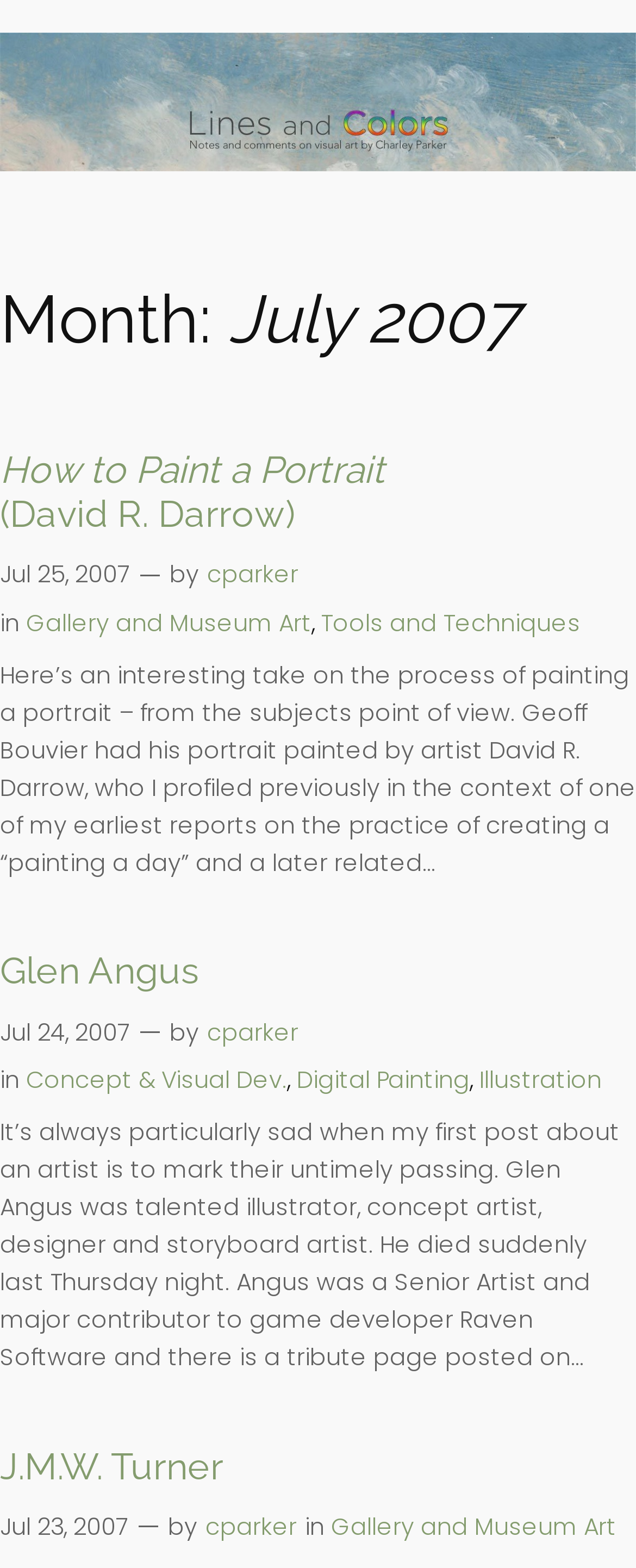Please find the bounding box coordinates (top-left x, top-left y, bottom-right x, bottom-right y) in the screenshot for the UI element described as follows: Activities

None